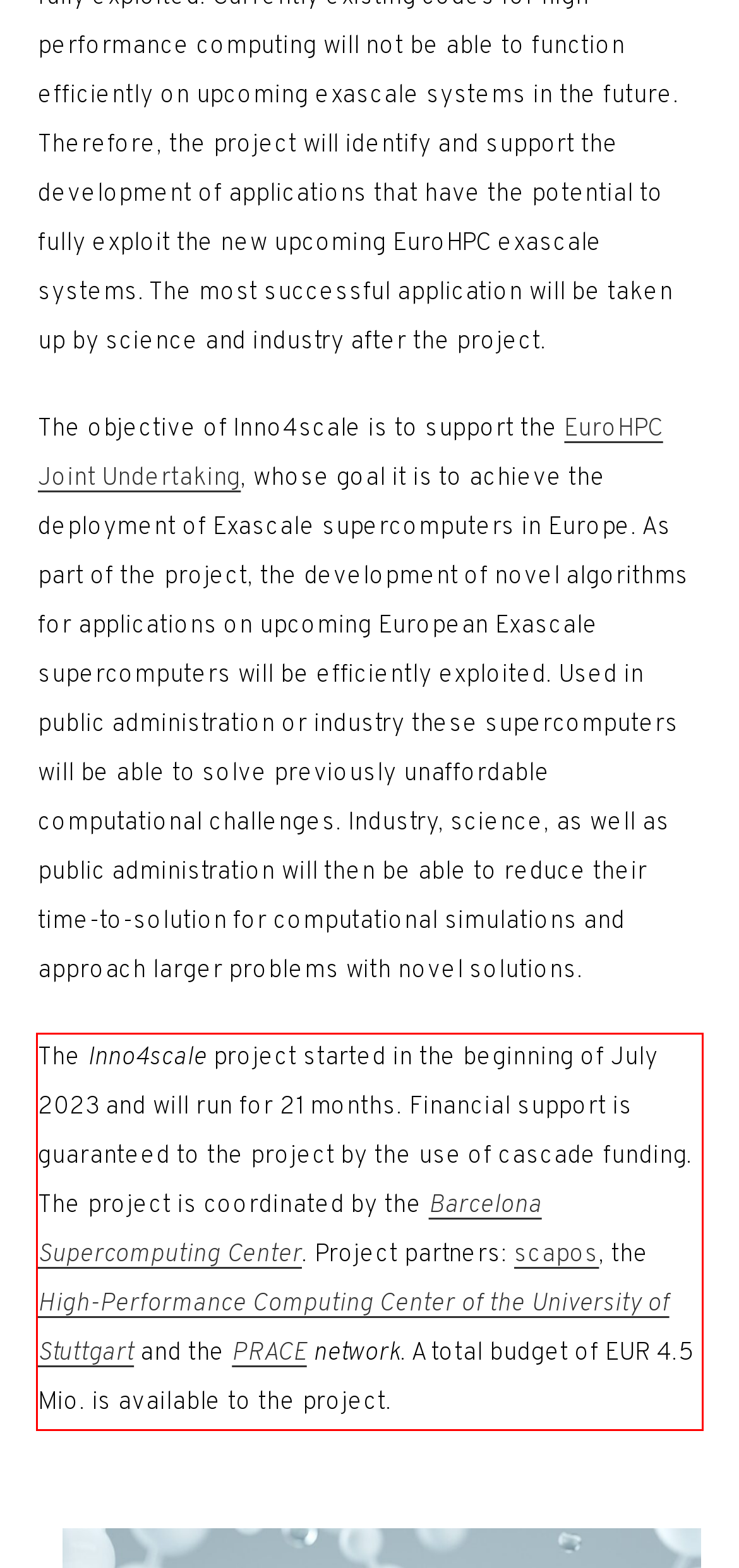You are provided with a screenshot of a webpage that includes a UI element enclosed in a red rectangle. Extract the text content inside this red rectangle.

The Inno4scale project started in the beginning of July 2023 and will run for 21 months. Financial support is guaranteed to the project by the use of cascade funding. The project is coordinated by the Barcelona Supercomputing Center. Project partners: scapos, the High-Performance Computing Center of the University of Stuttgart and the PRACE network. A total budget of EUR 4.5 Mio. is available to the project.